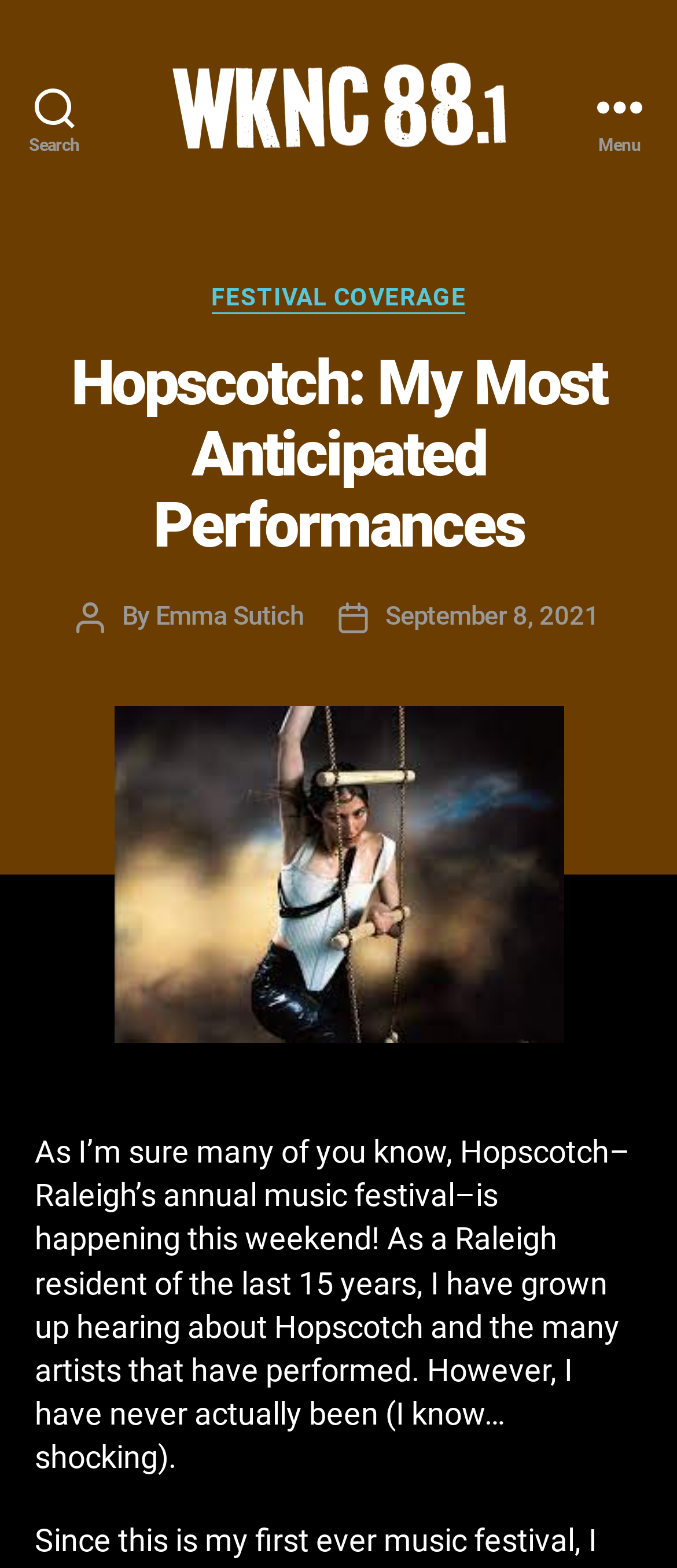Please provide a one-word or phrase answer to the question: 
What is the date of the post?

September 8, 2021